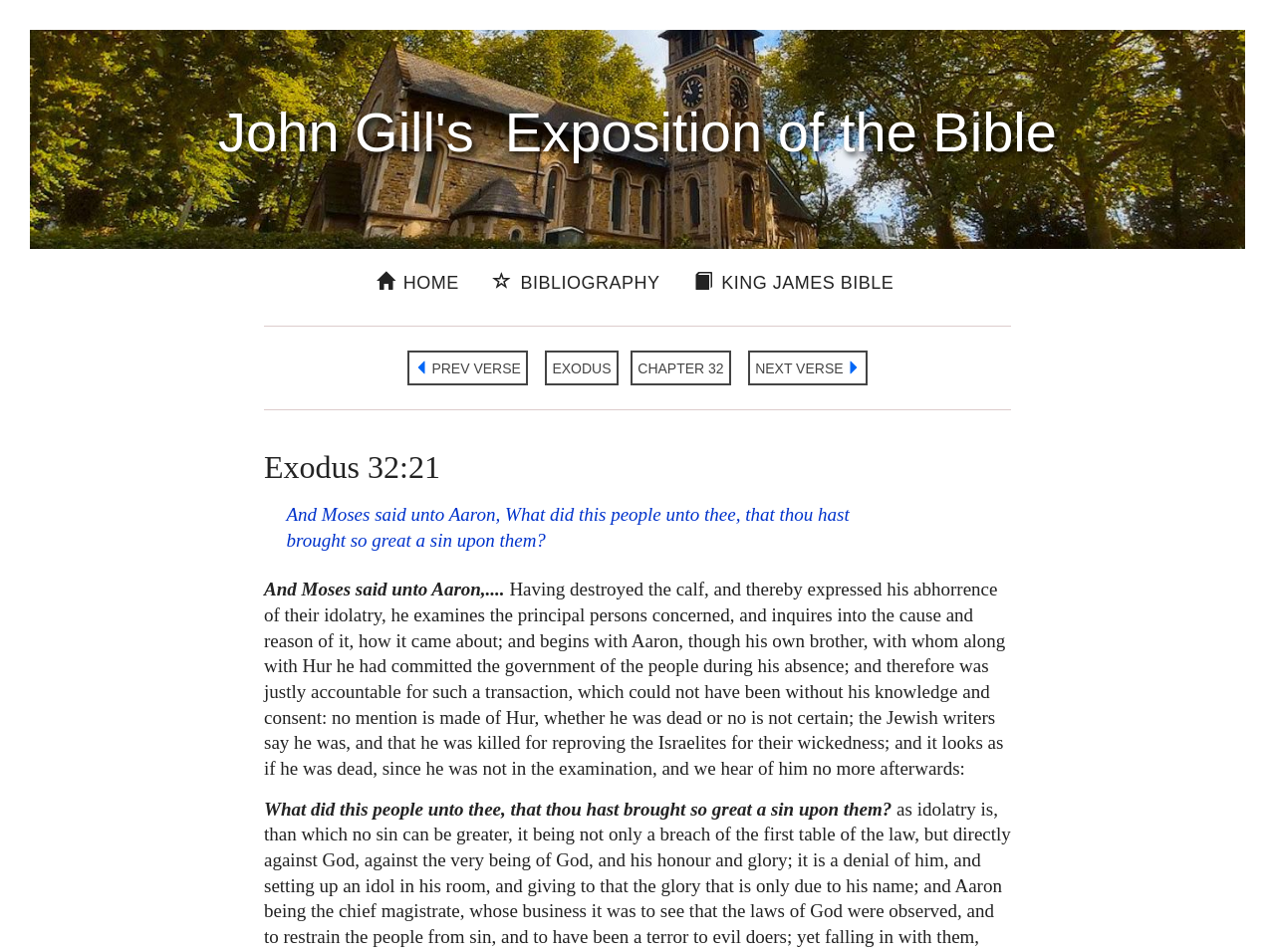Please provide a brief answer to the following inquiry using a single word or phrase:
Who is the author of the exposition?

John Gill